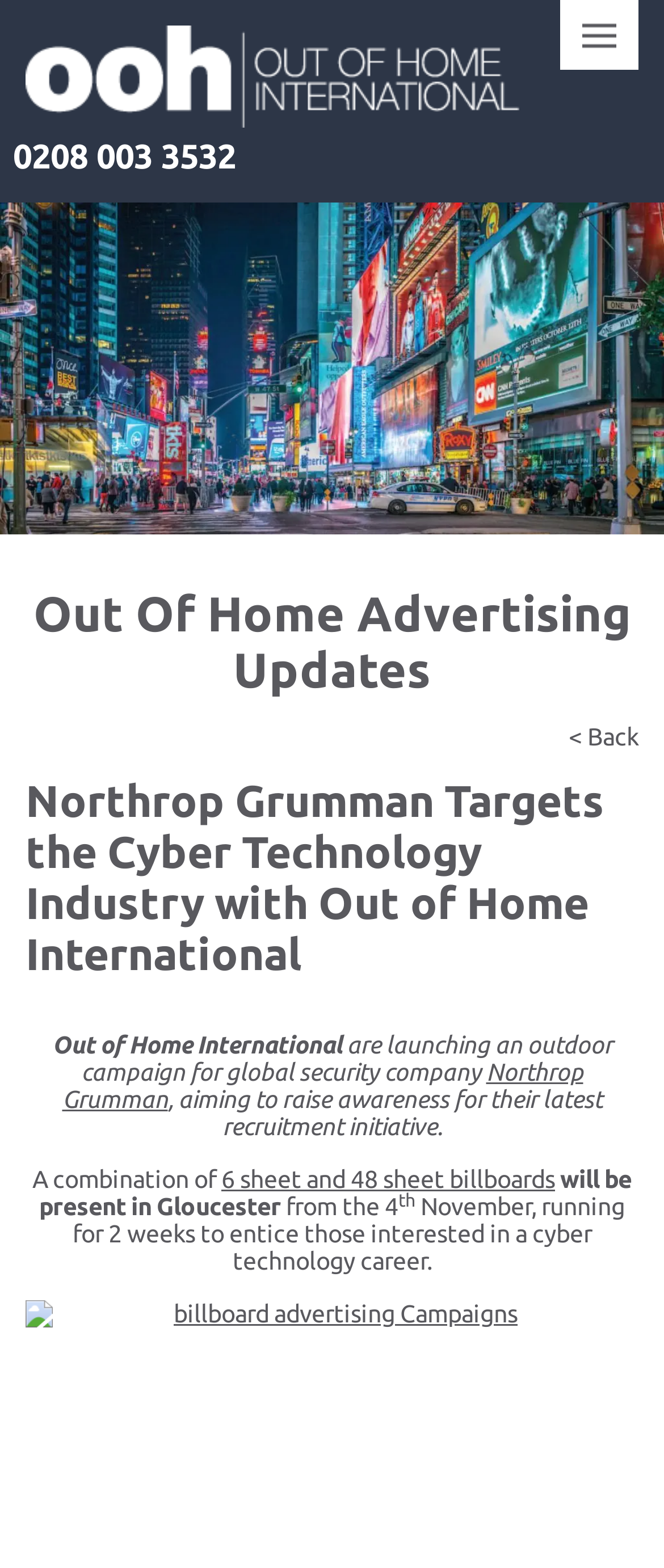Using the description: "Menu", identify the bounding box of the corresponding UI element in the screenshot.

[0.844, 0.0, 0.962, 0.045]